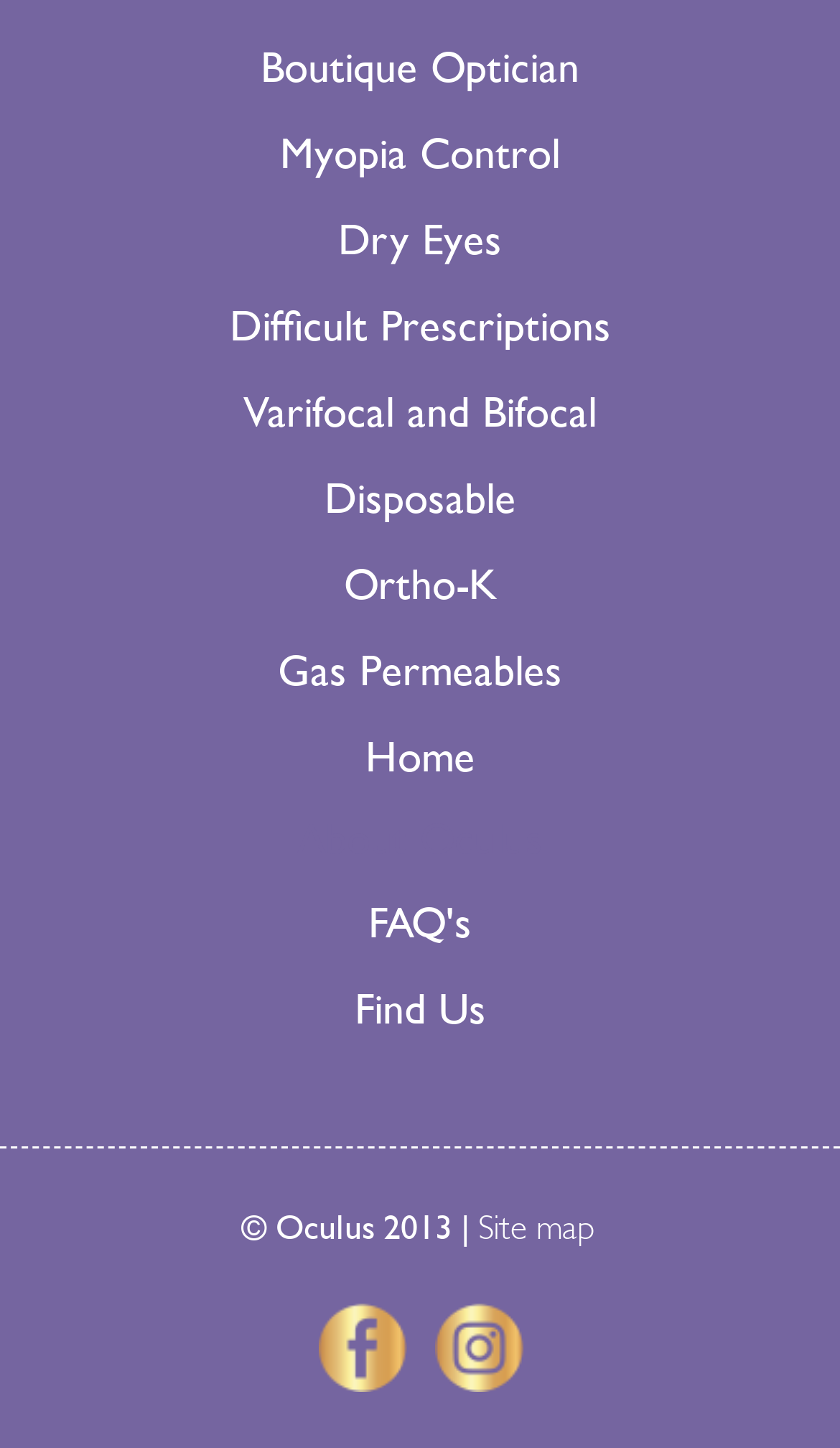How many social media links are there?
Using the image, provide a detailed and thorough answer to the question.

I found two social media links, which are 'facebook' and 'insta', located at the bottom of the webpage.